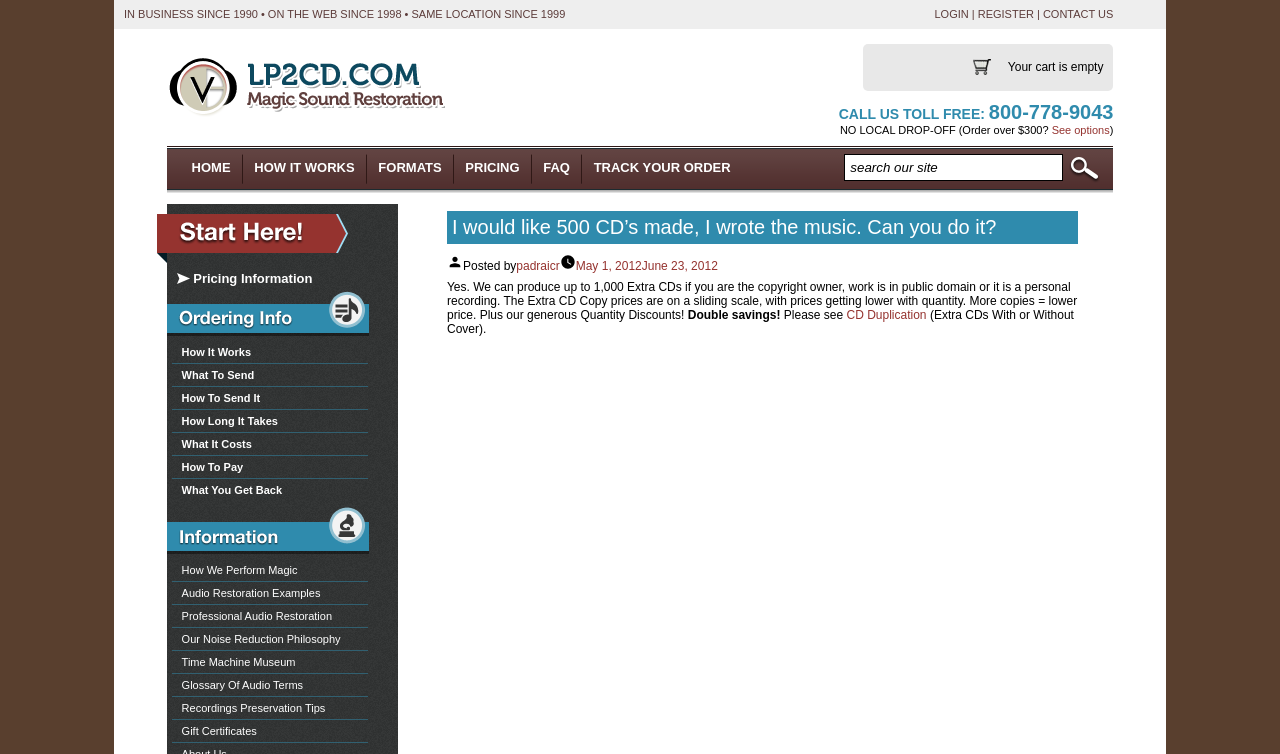Answer briefly with one word or phrase:
What is the business year of the company?

1990